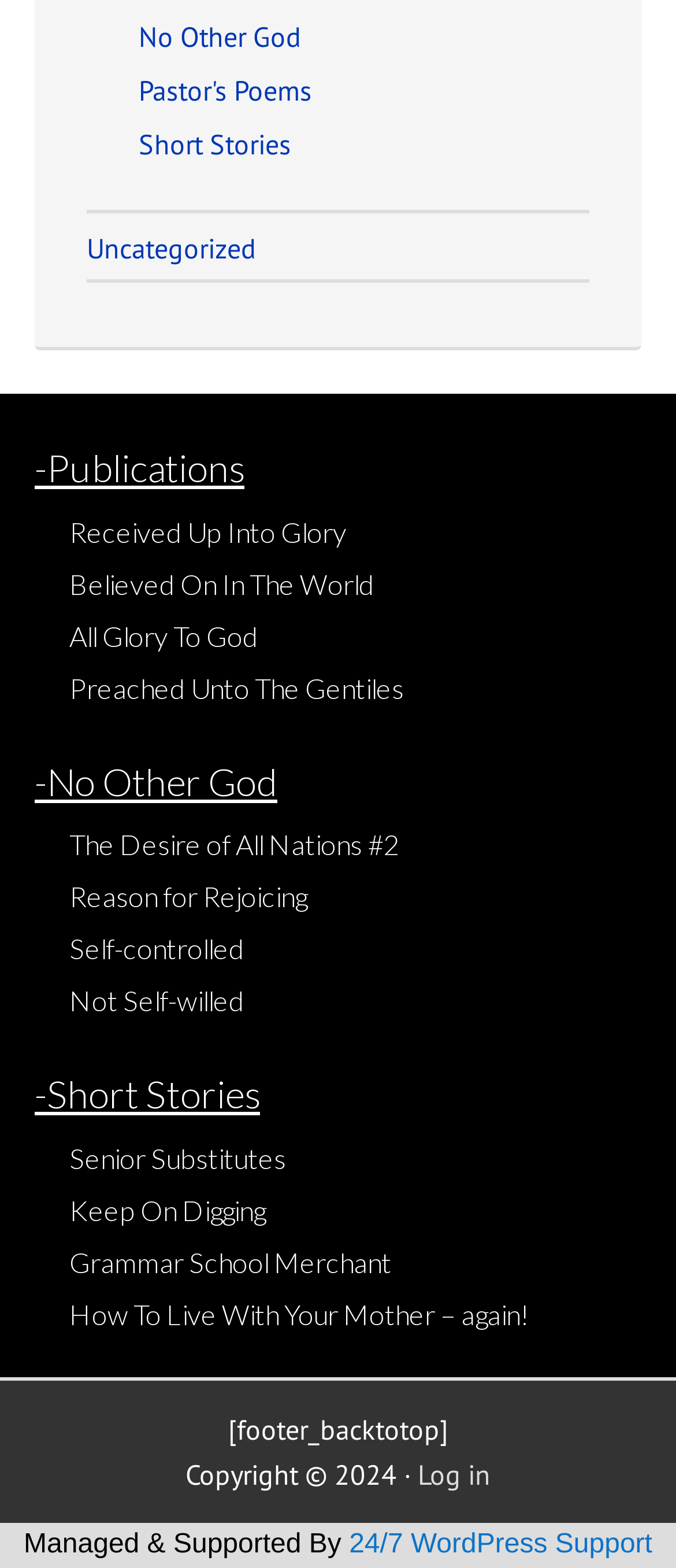What is the last article under 'Short Stories'?
Based on the image, answer the question in a detailed manner.

I looked at the last article under the 'Short Stories' heading and found its title to be 'How To Live With Your Mother – again!'.